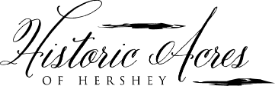Explain in detail what you see in the image.

The image showcases the elegant logo of "Historic Acres of Hershey," characterized by its sophisticated typography. The name is displayed prominently, emphasizing the charm and historical significance of the venue, which is nestled in the picturesque setting of Hershey, Pennsylvania. This venue is described as an ideal location for weddings, capable of accommodating various group sizes and offering a beautiful backdrop for nuptials. The logo captures the essence of the venue, conveying a sense of tradition and elegance, perfect for couples looking to create memorable experiences on their special day.